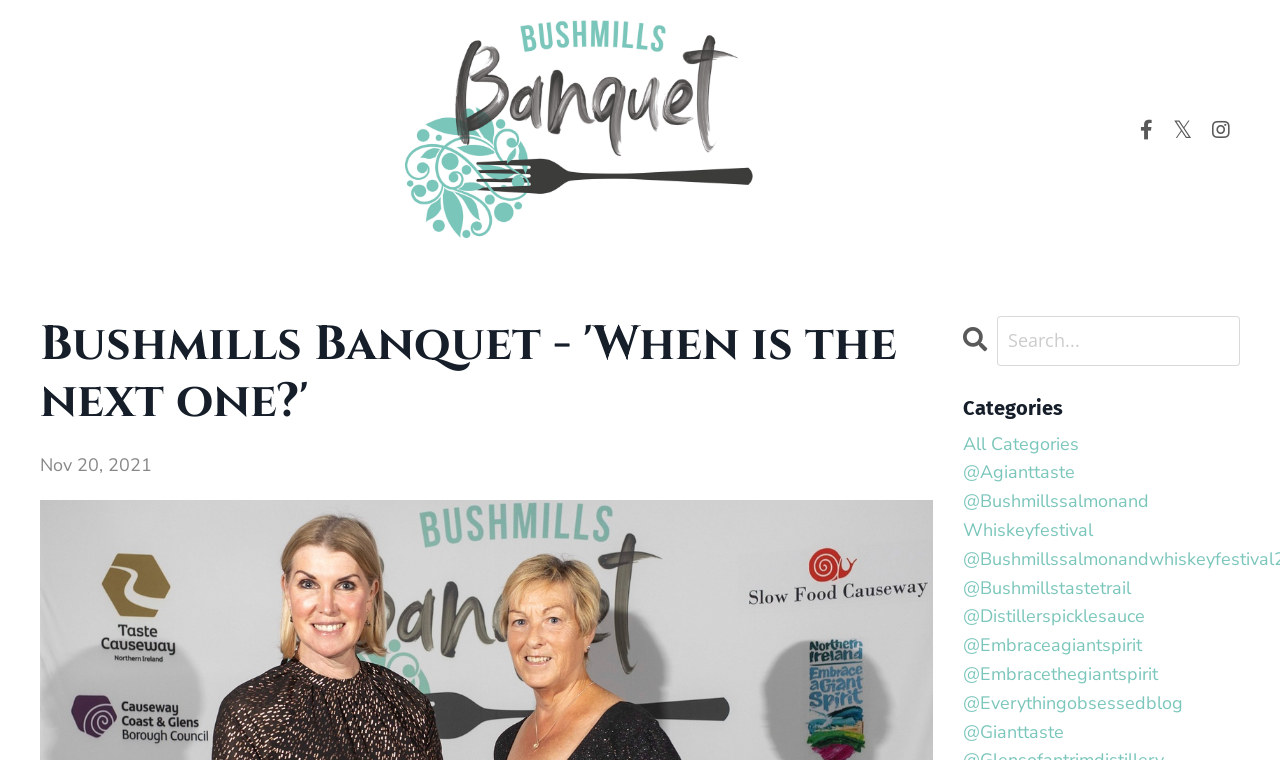Answer the question using only a single word or phrase: 
What is the purpose of the search box?

Search